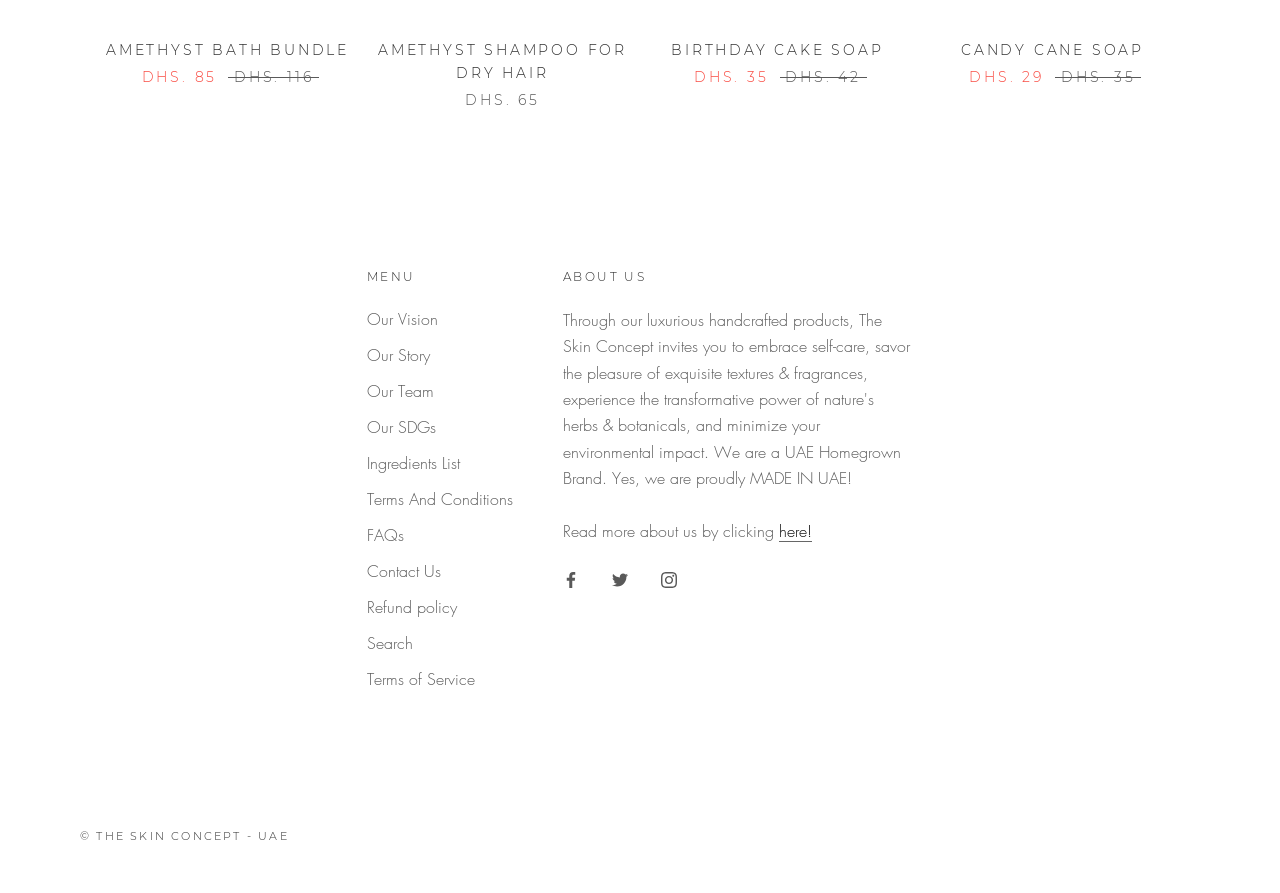Kindly determine the bounding box coordinates of the area that needs to be clicked to fulfill this instruction: "Follow on Facebook".

[0.44, 0.632, 0.452, 0.662]